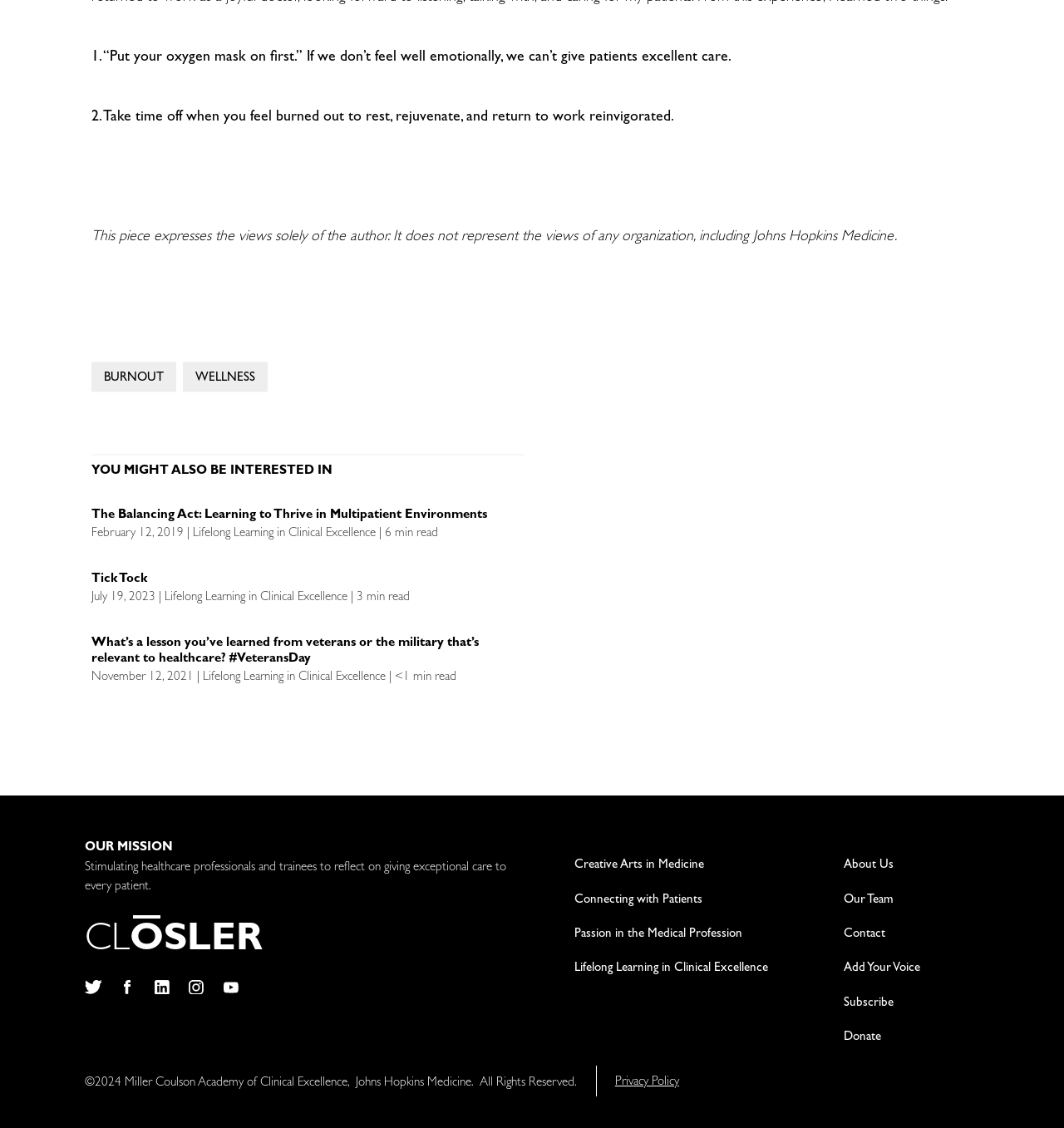Bounding box coordinates are specified in the format (top-left x, top-left y, bottom-right x, bottom-right y). All values are floating point numbers bounded between 0 and 1. Please provide the bounding box coordinate of the region this sentence describes: Connecting with Patients

[0.539, 0.792, 0.66, 0.805]